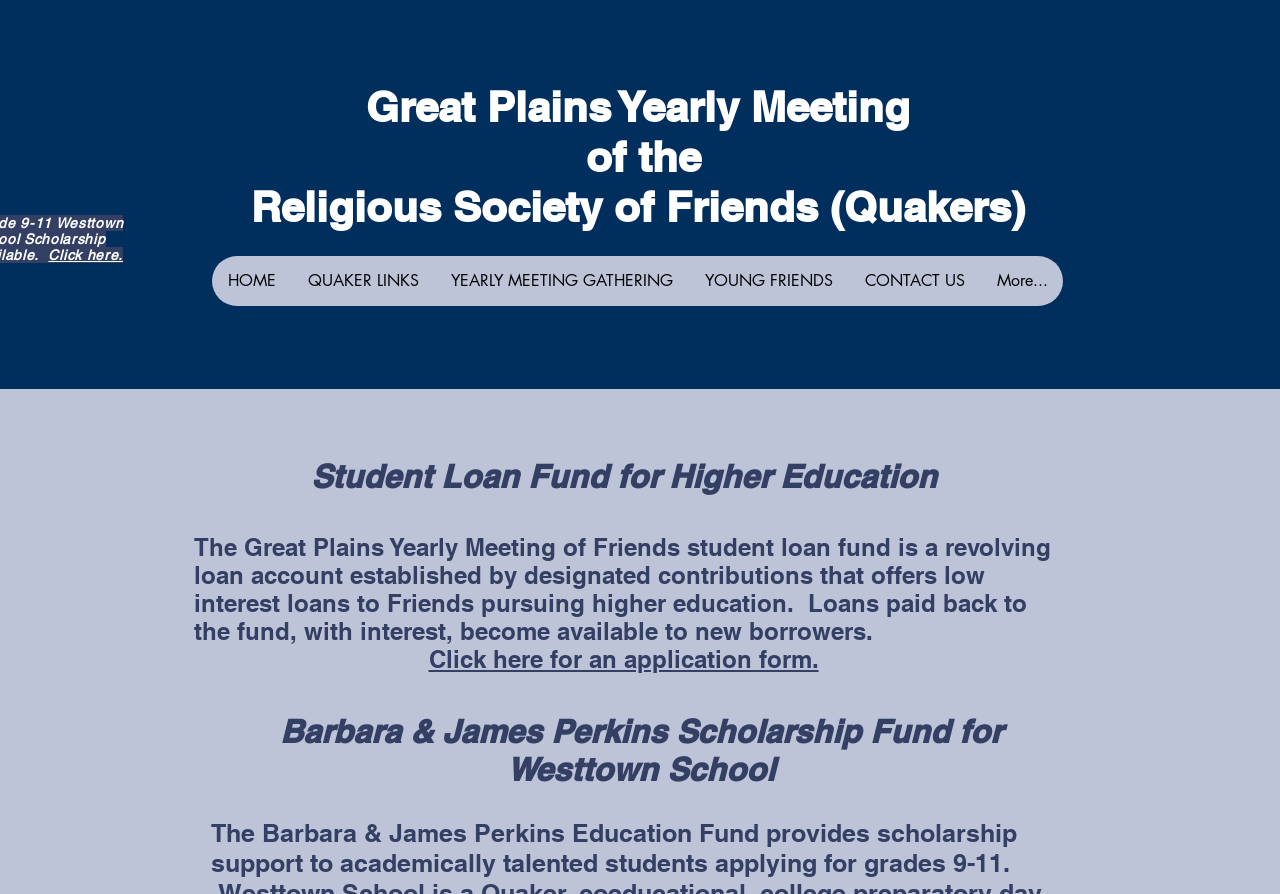Find the bounding box coordinates of the element you need to click on to perform this action: 'Navigate to the home page'. The coordinates should be represented by four float values between 0 and 1, in the format [left, top, right, bottom].

[0.166, 0.286, 0.227, 0.342]